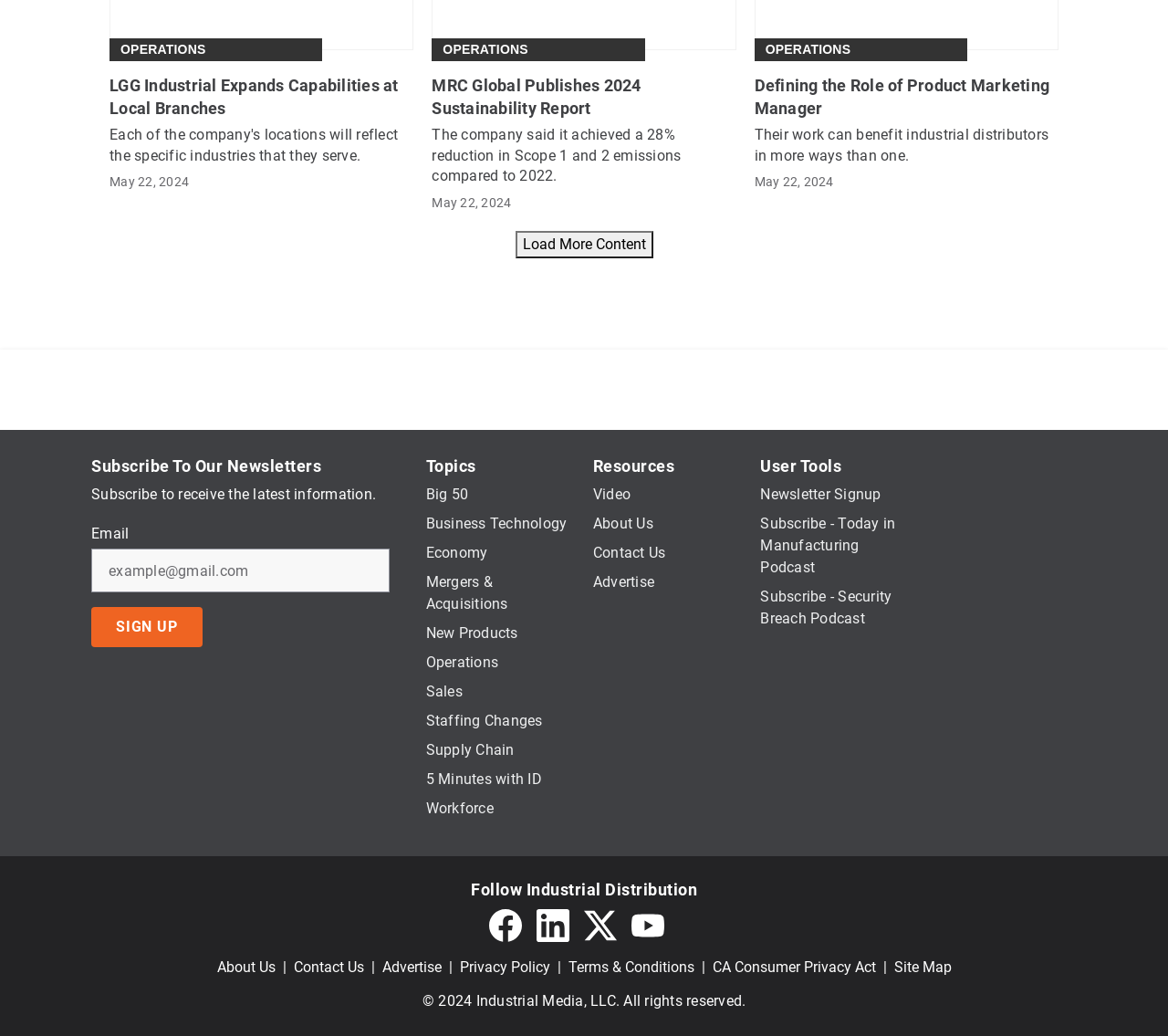Answer the question below using just one word or a short phrase: 
What is the role of a Product Marketing Manager?

Benefit industrial distributors